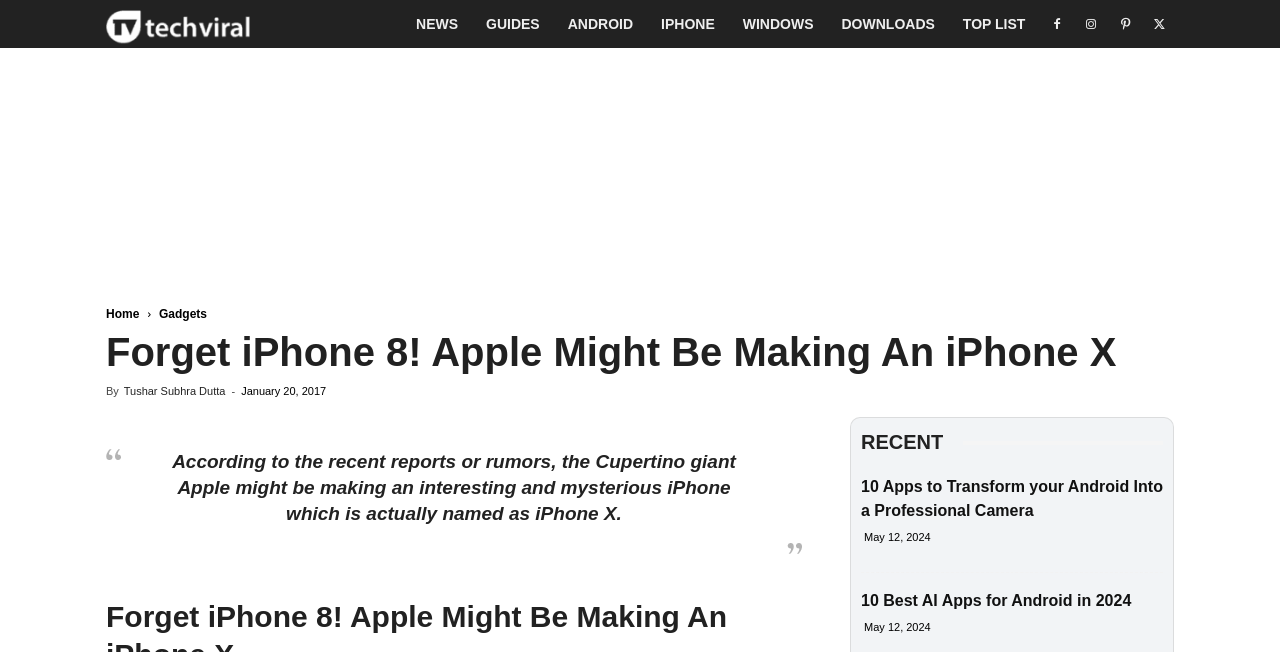Kindly determine the bounding box coordinates for the clickable area to achieve the given instruction: "Click on the 'Tech Viral TechViral' link".

[0.083, 0.025, 0.195, 0.049]